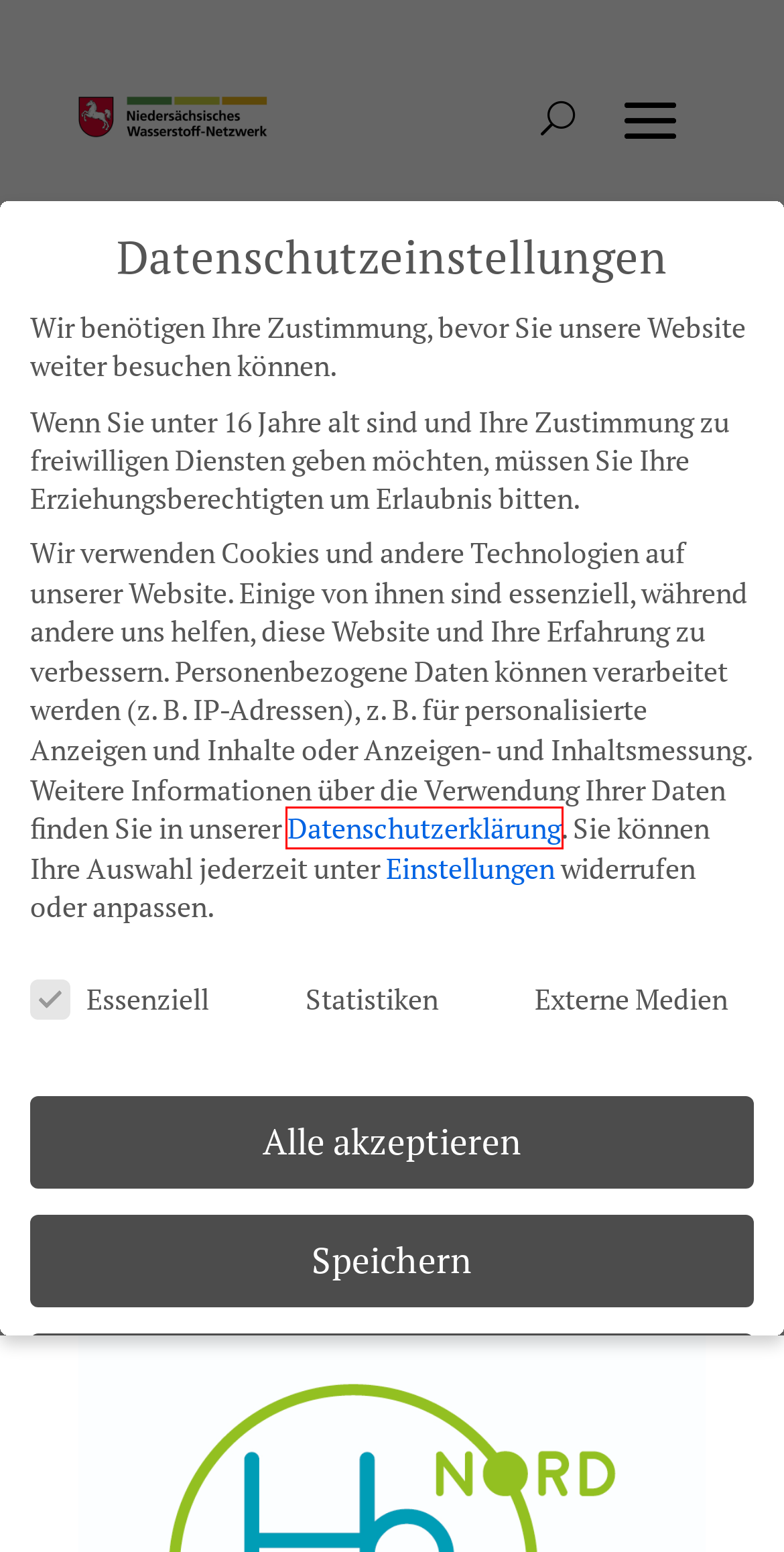A screenshot of a webpage is given, featuring a red bounding box around a UI element. Please choose the webpage description that best aligns with the new webpage after clicking the element in the bounding box. These are the descriptions:
A. Mitarbeiterqualifizierung für H2 Fahrzeuge im Logistikbereich - wasserstoff-niedersachsen.de
B. Folkerts Landhandel - Agrarhandel, Dienstleistungen und Produkte für Haus, Hof und Garten
C. wasserstoff-niedersachsen.de - Impressum
D. Home | H2NORD
E. wasserstoff-niedersachsen.de - Datenschutzerklärung
F. Startseite - Terravent GmbH und Co. KG
G. Weets
H. AG EMS - Mehr als nur Ihre Fähre nach Borkum🛥️: AG EMS

E